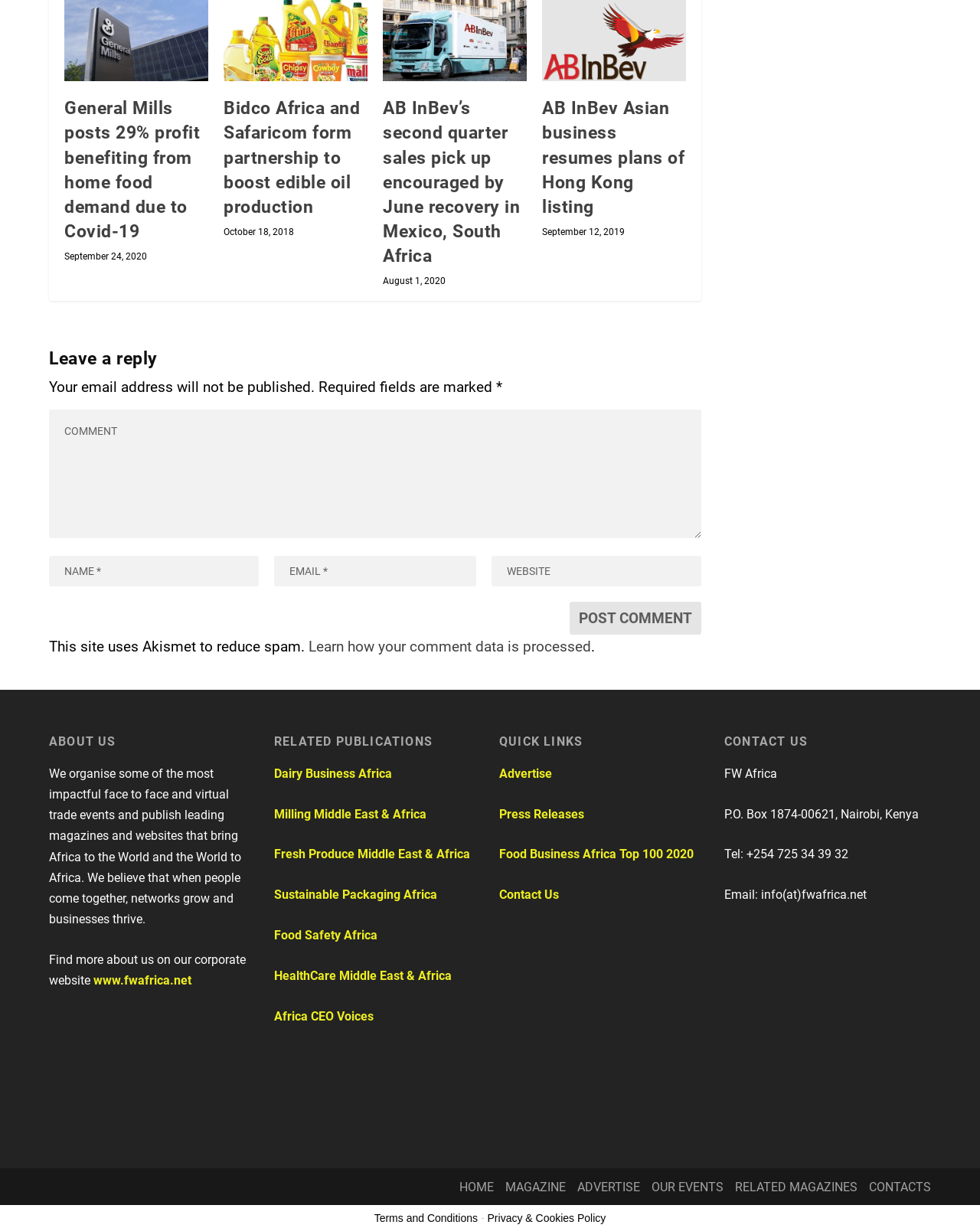Using the information from the screenshot, answer the following question thoroughly:
How many links are in the 'RELATED PUBLICATIONS' section?

I counted the number of links under the 'RELATED PUBLICATIONS' heading, and there are 7 of them.